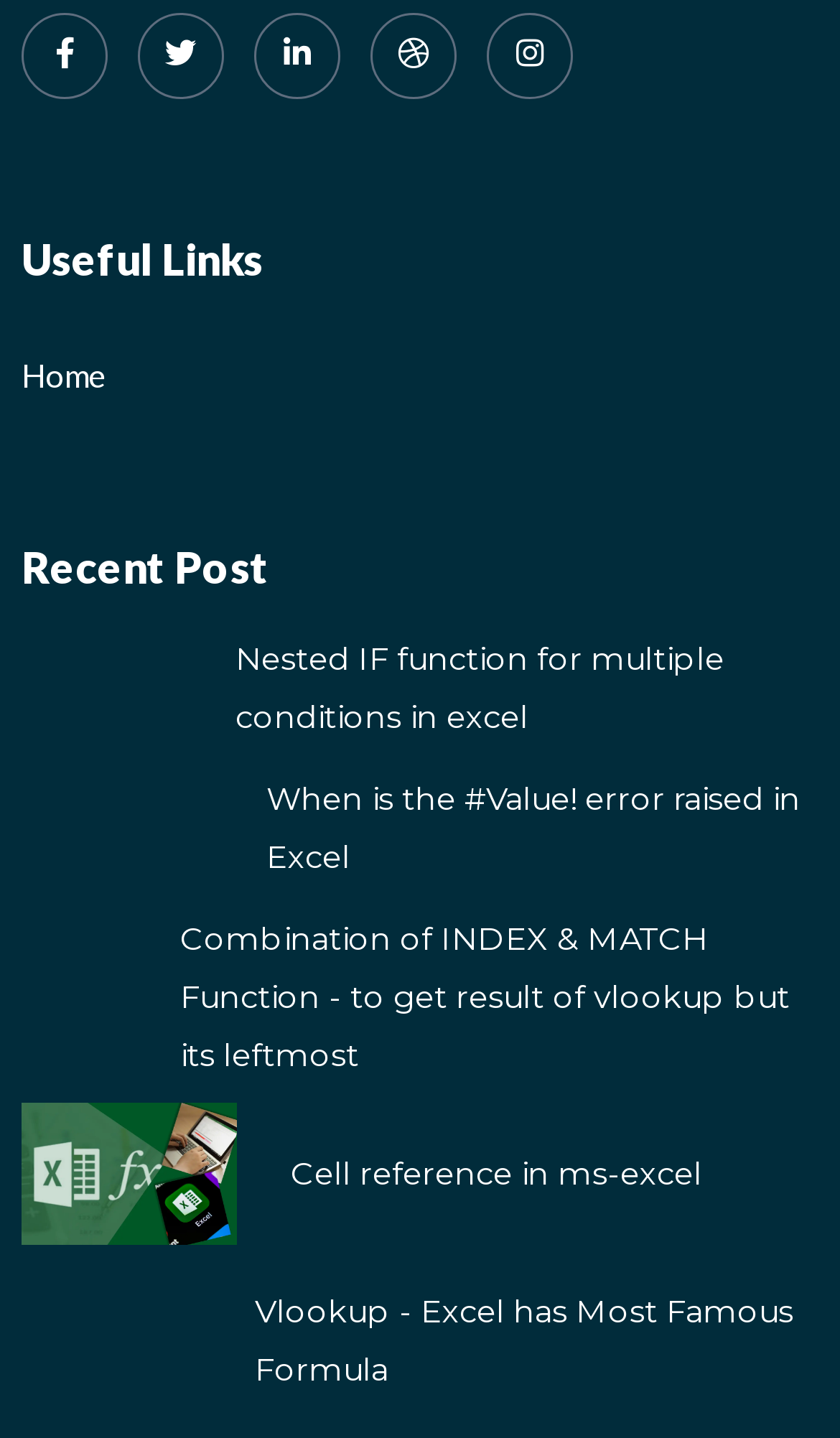Please provide the bounding box coordinates for the element that needs to be clicked to perform the instruction: "Visit Facebook". The coordinates must consist of four float numbers between 0 and 1, formatted as [left, top, right, bottom].

[0.026, 0.009, 0.128, 0.069]